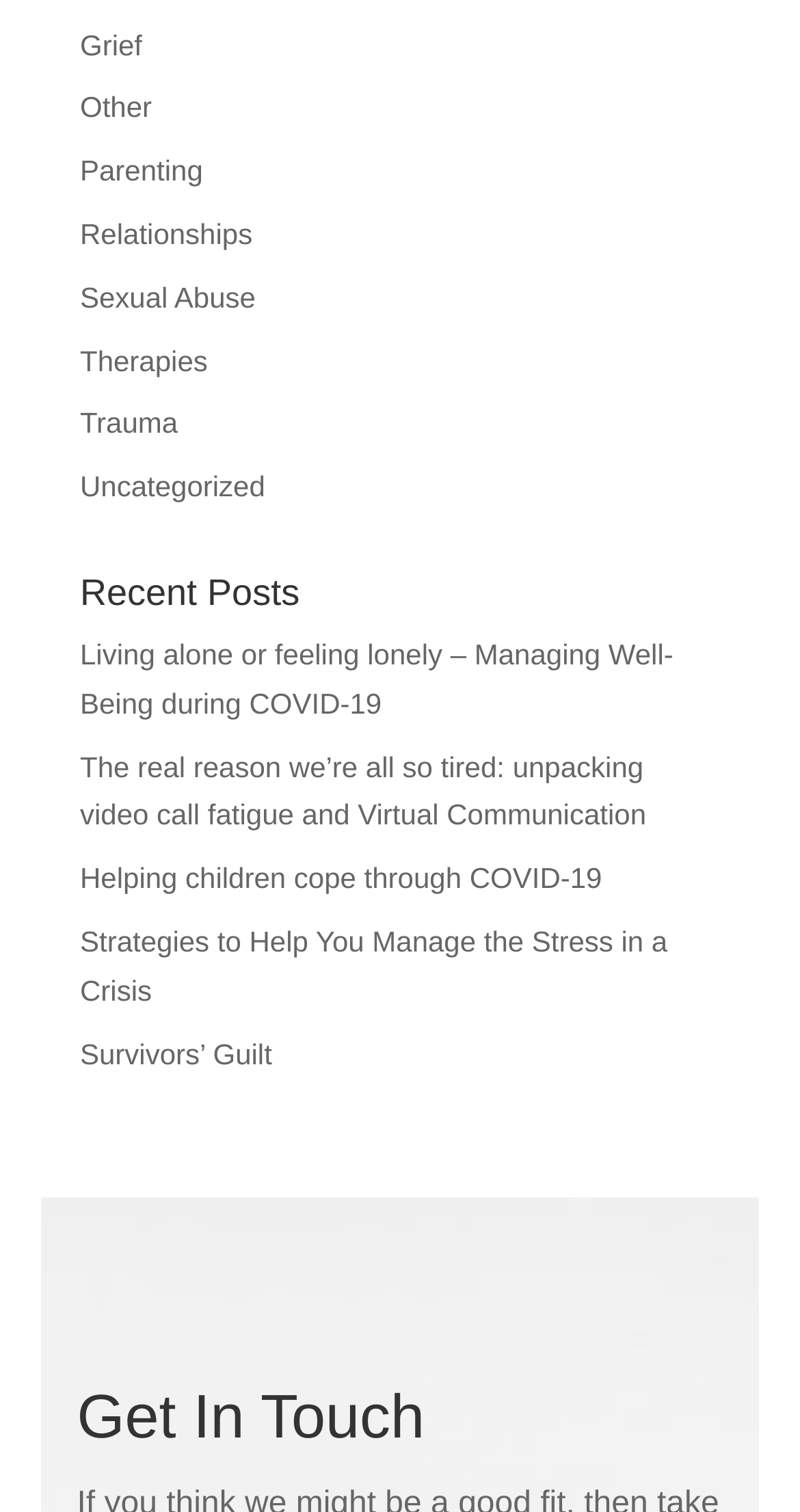What is the title of the second recent post?
Give a detailed response to the question by analyzing the screenshot.

I looked at the links under the 'Recent Posts' heading and found that the second link is 'The real reason we’re all so tired: unpacking video call fatigue and Virtual Communication', so the title of the second recent post is 'The real reason we’re all so tired'.